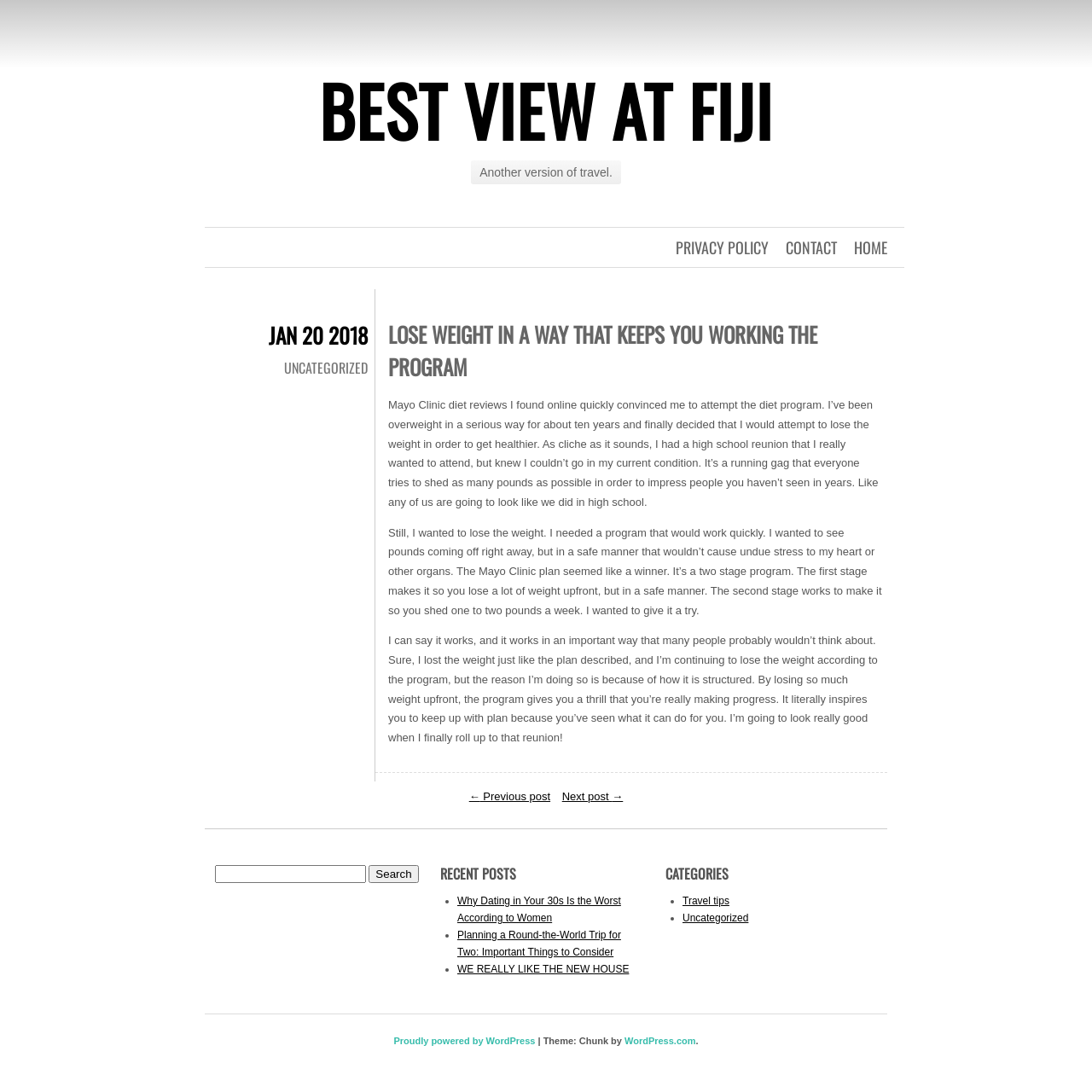Answer the following in one word or a short phrase: 
What is the title of the first heading?

BEST VIEW AT FIJI